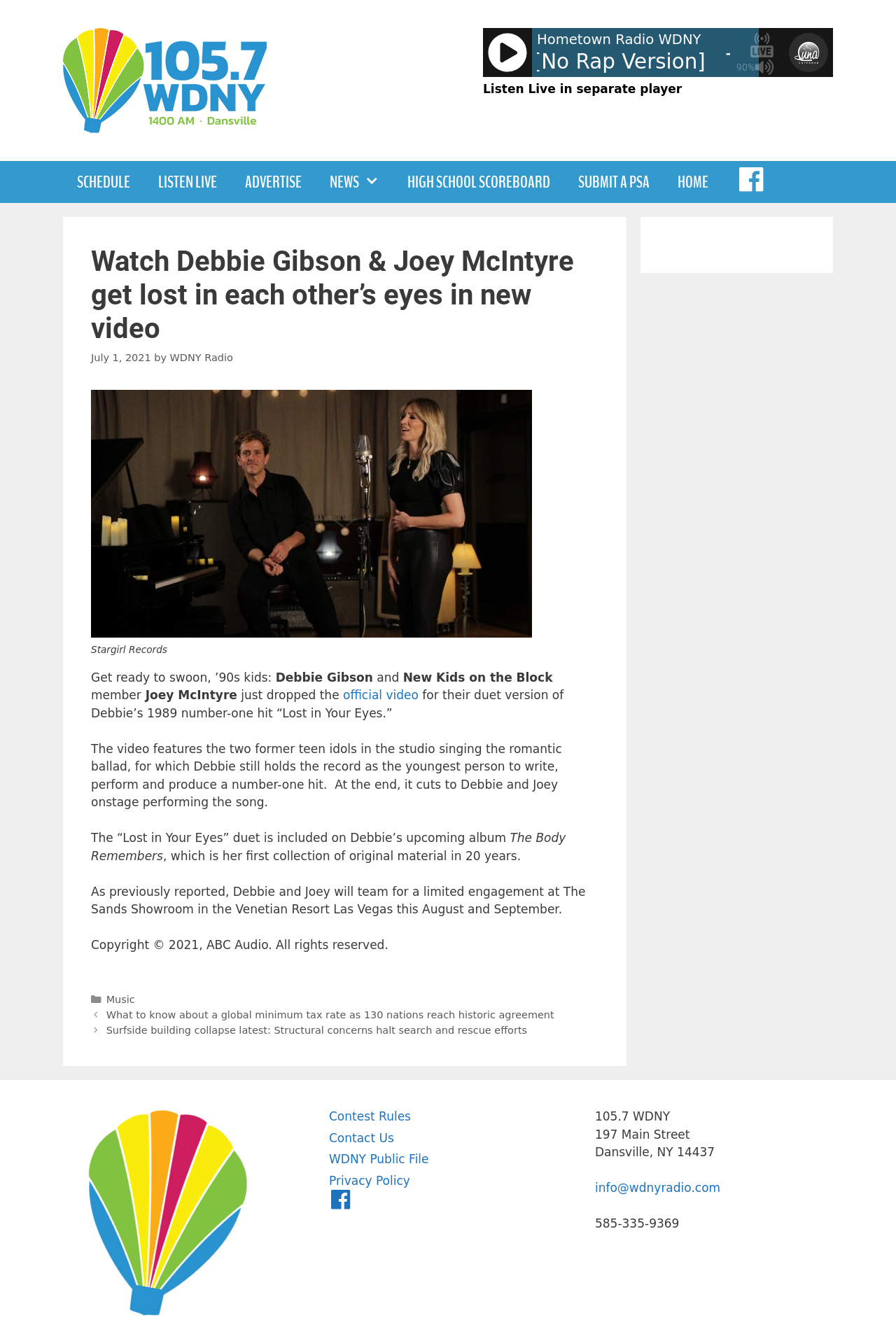Can you find and provide the title of the webpage?

Watch Debbie Gibson & Joey McIntyre get lost in each other’s eyes in new video